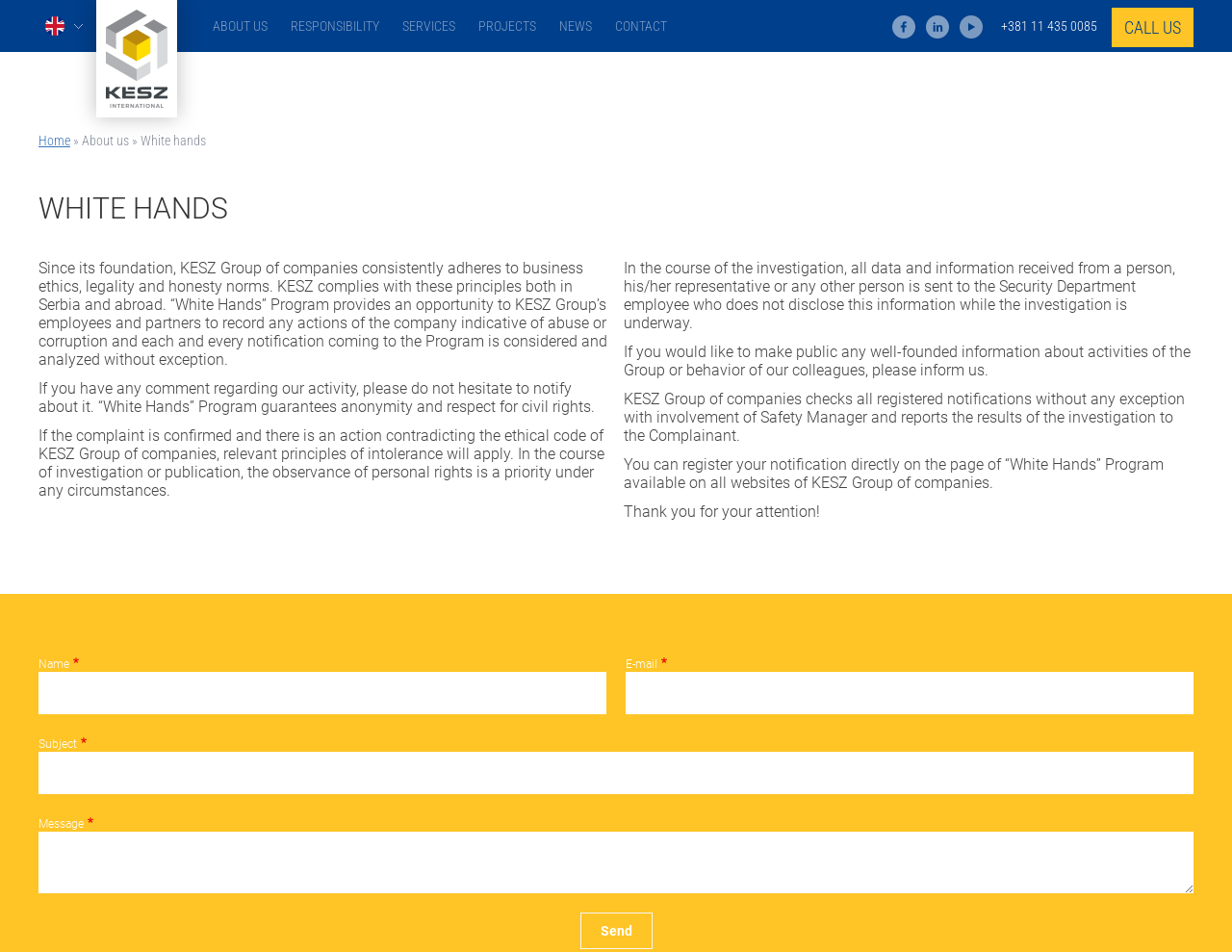Can the complainant remain anonymous when reporting an issue through the 'White Hands' program?
Can you provide an in-depth and detailed response to the question?

The article section of the webpage states that '“White Hands” Program guarantees anonymity and respect for civil rights.' This implies that the complainant's identity will be protected and they can remain anonymous when reporting an issue through the program.